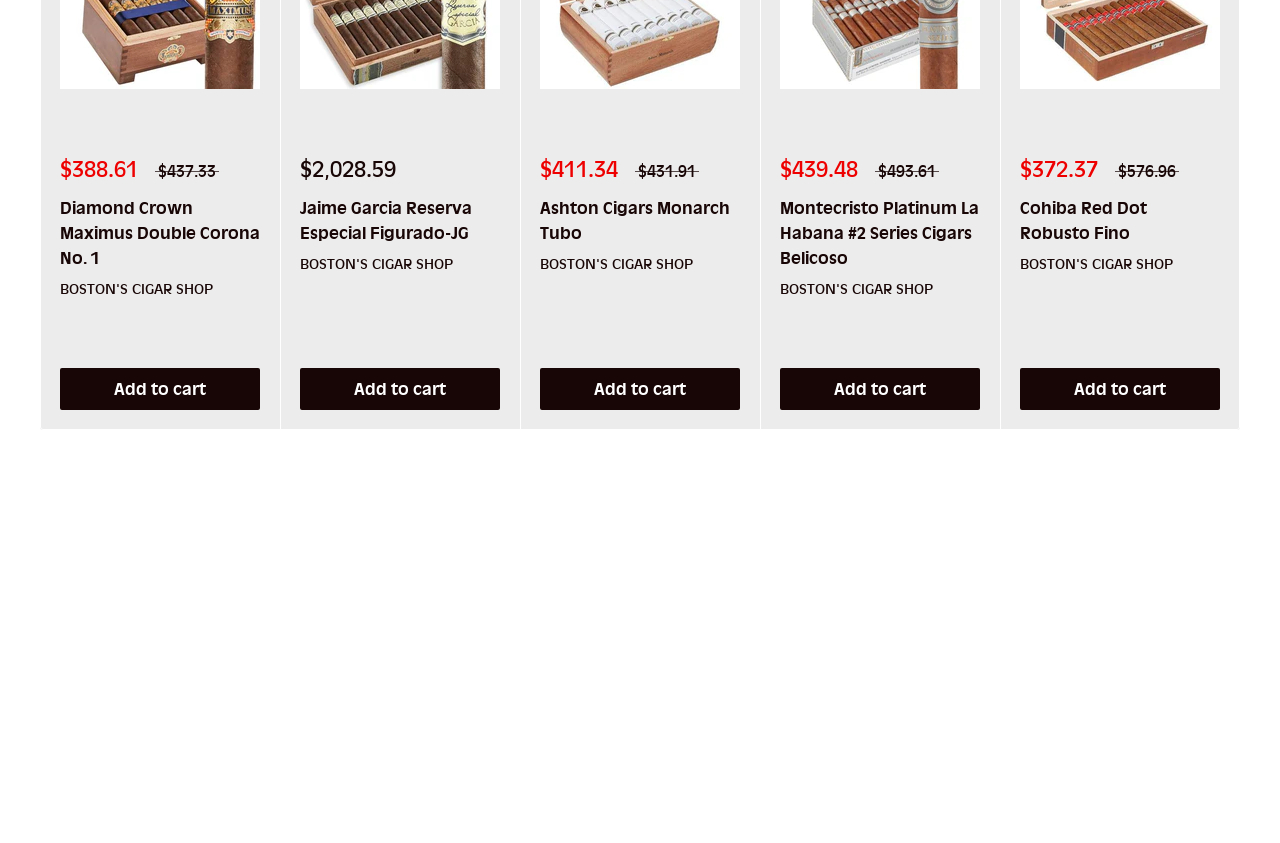Provide a thorough and detailed response to the question by examining the image: 
What is the name of the shop?

I found the name of the shop by looking at the link elements with the text 'BOSTON'S CIGAR SHOP', which appear multiple times on the page.